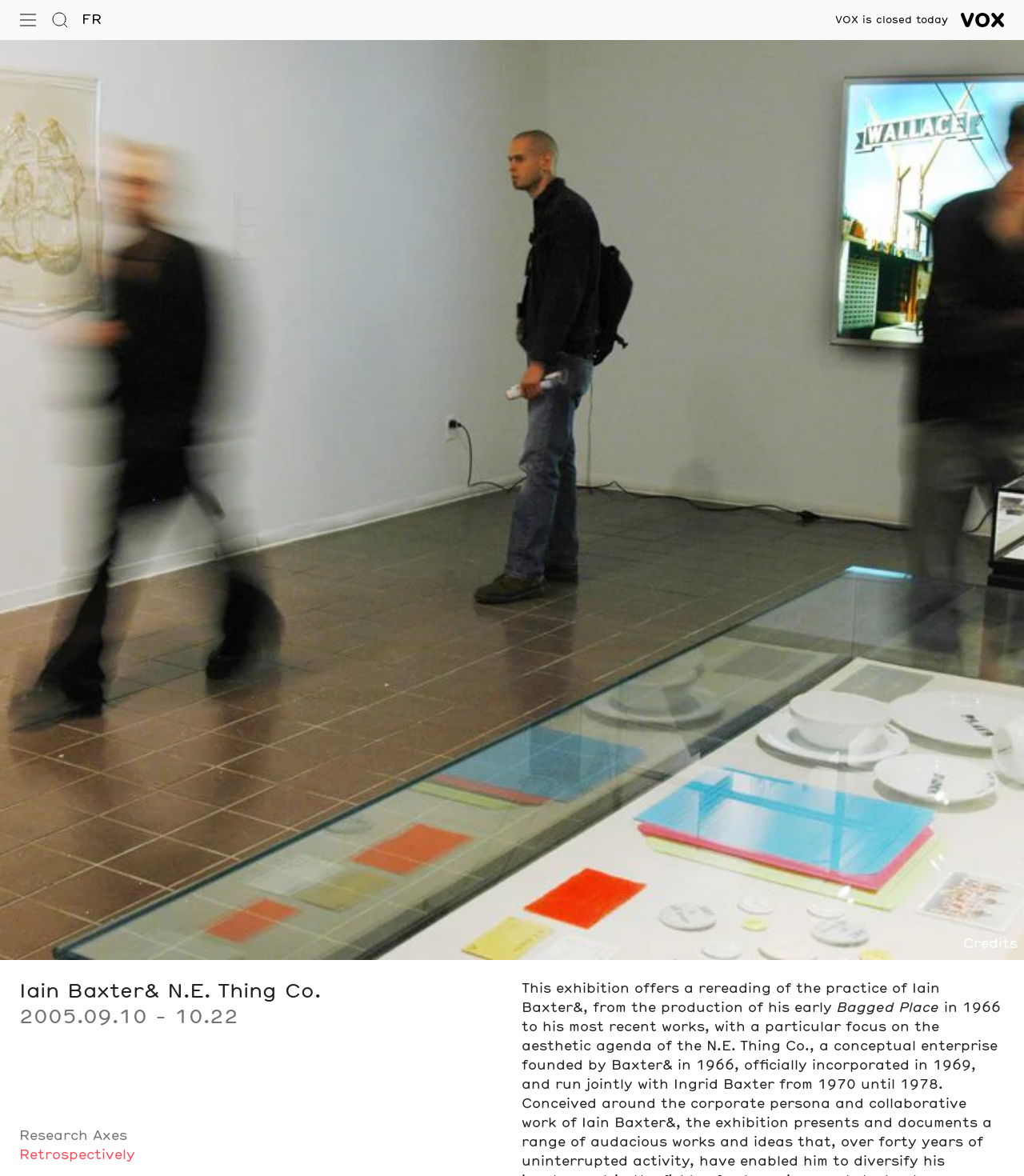Determine the coordinates of the bounding box that should be clicked to complete the instruction: "Go to search". The coordinates should be represented by four float numbers between 0 and 1: [left, top, right, bottom].

[0.045, 0.005, 0.073, 0.029]